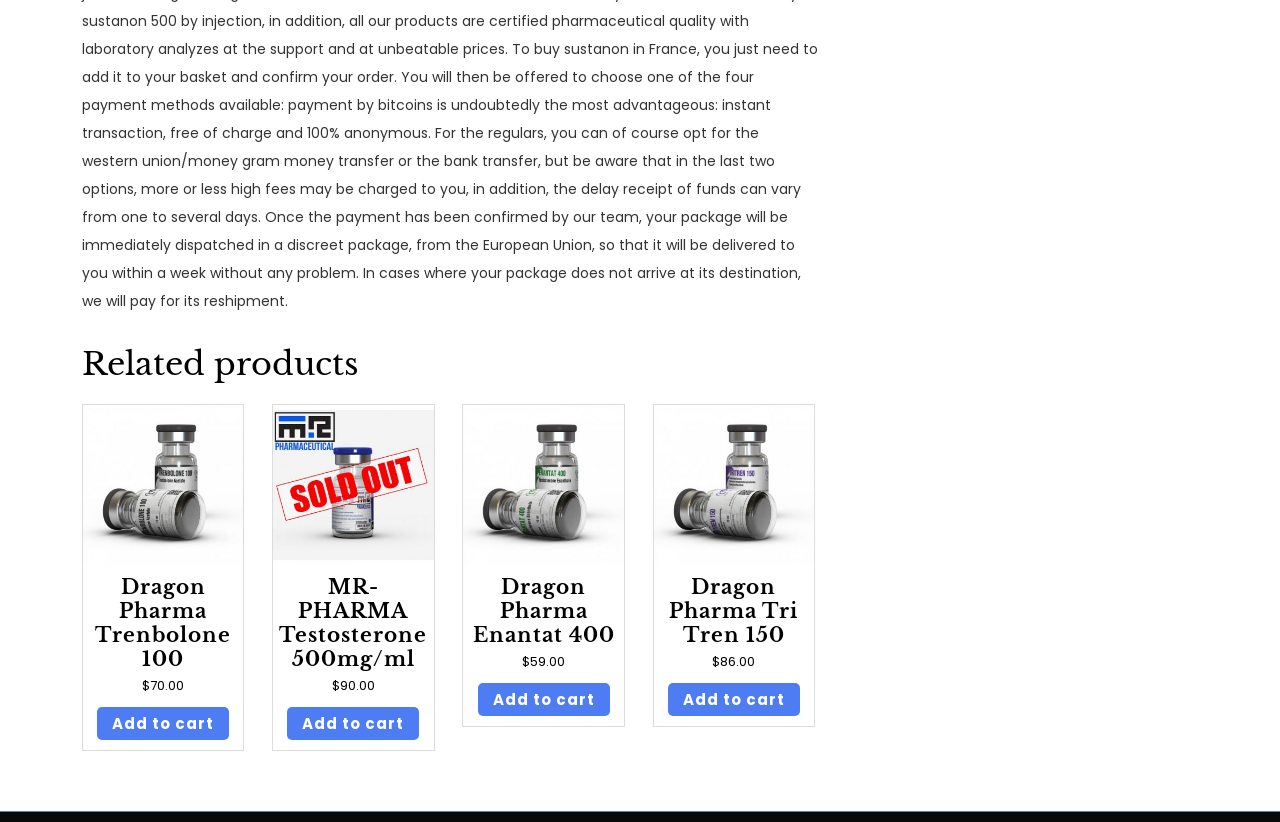Identify the bounding box for the described UI element: "MR-PHARMA Testosterone 500mg/ml $90.00".

[0.213, 0.492, 0.339, 0.893]